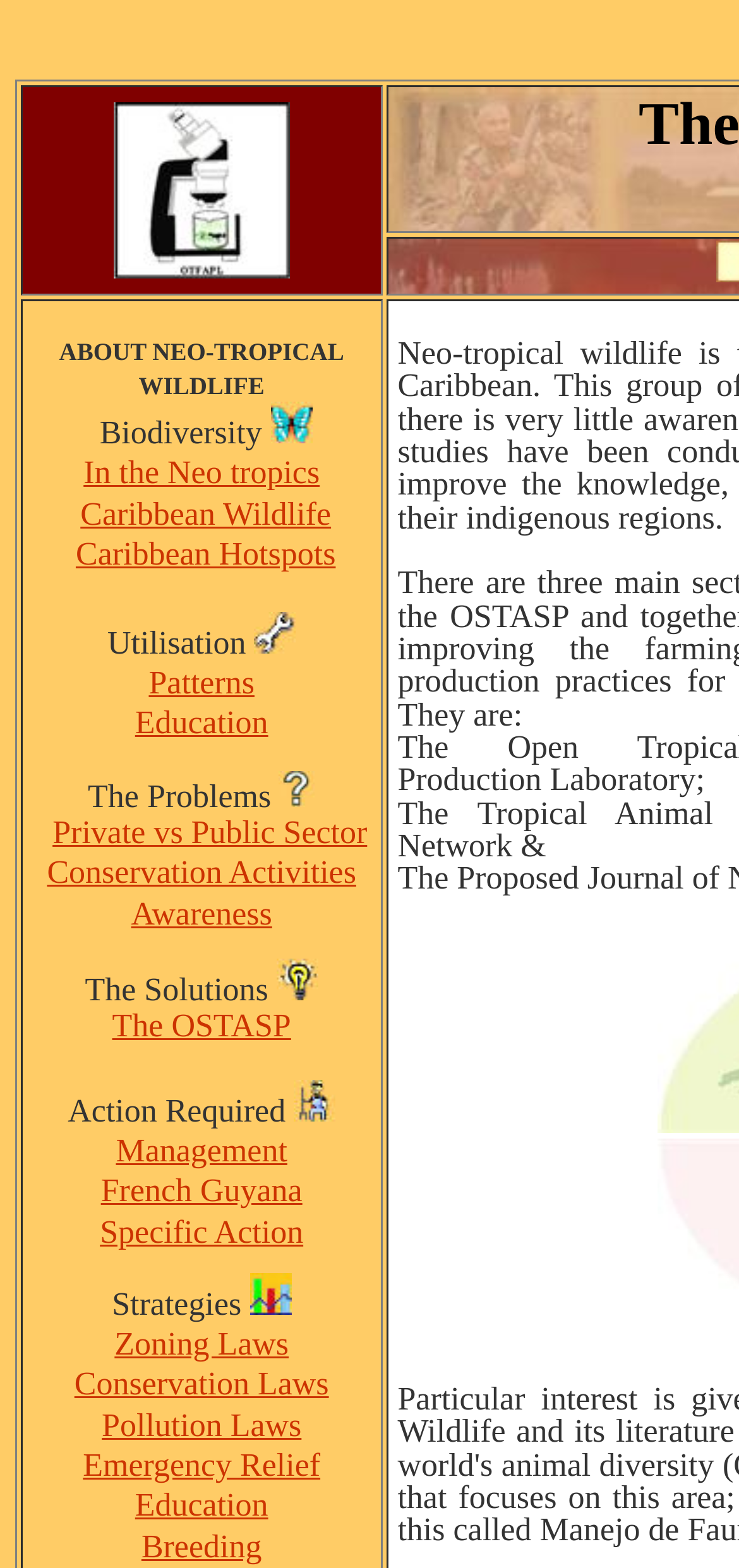Refer to the element description Breeding and identify the corresponding bounding box in the screenshot. Format the coordinates as (top-left x, top-left y, bottom-right x, bottom-right y) with values in the range of 0 to 1.

[0.191, 0.975, 0.354, 0.997]